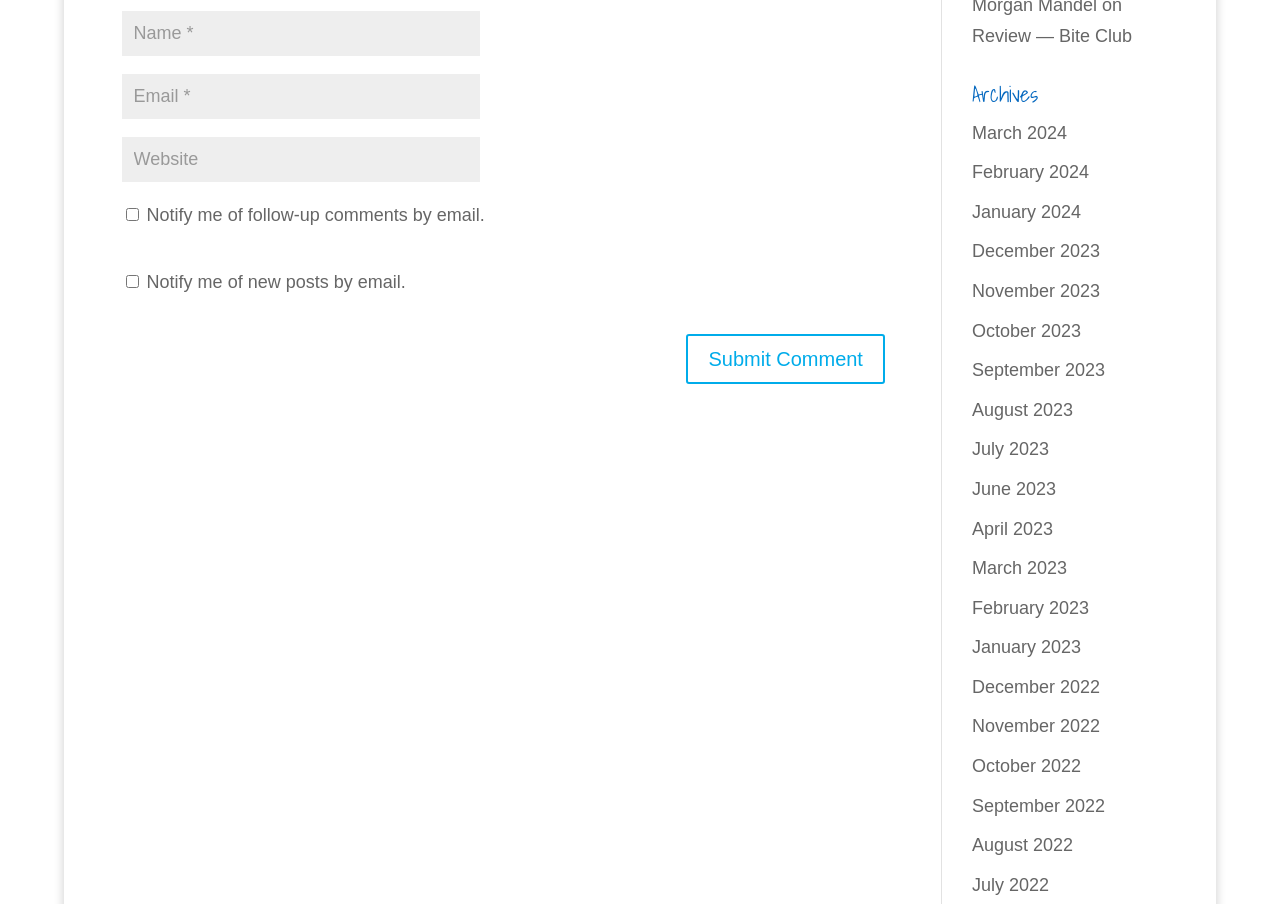What is the purpose of the 'Alternative:' textbox?
Refer to the image and provide a concise answer in one word or phrase.

Enter alternative text